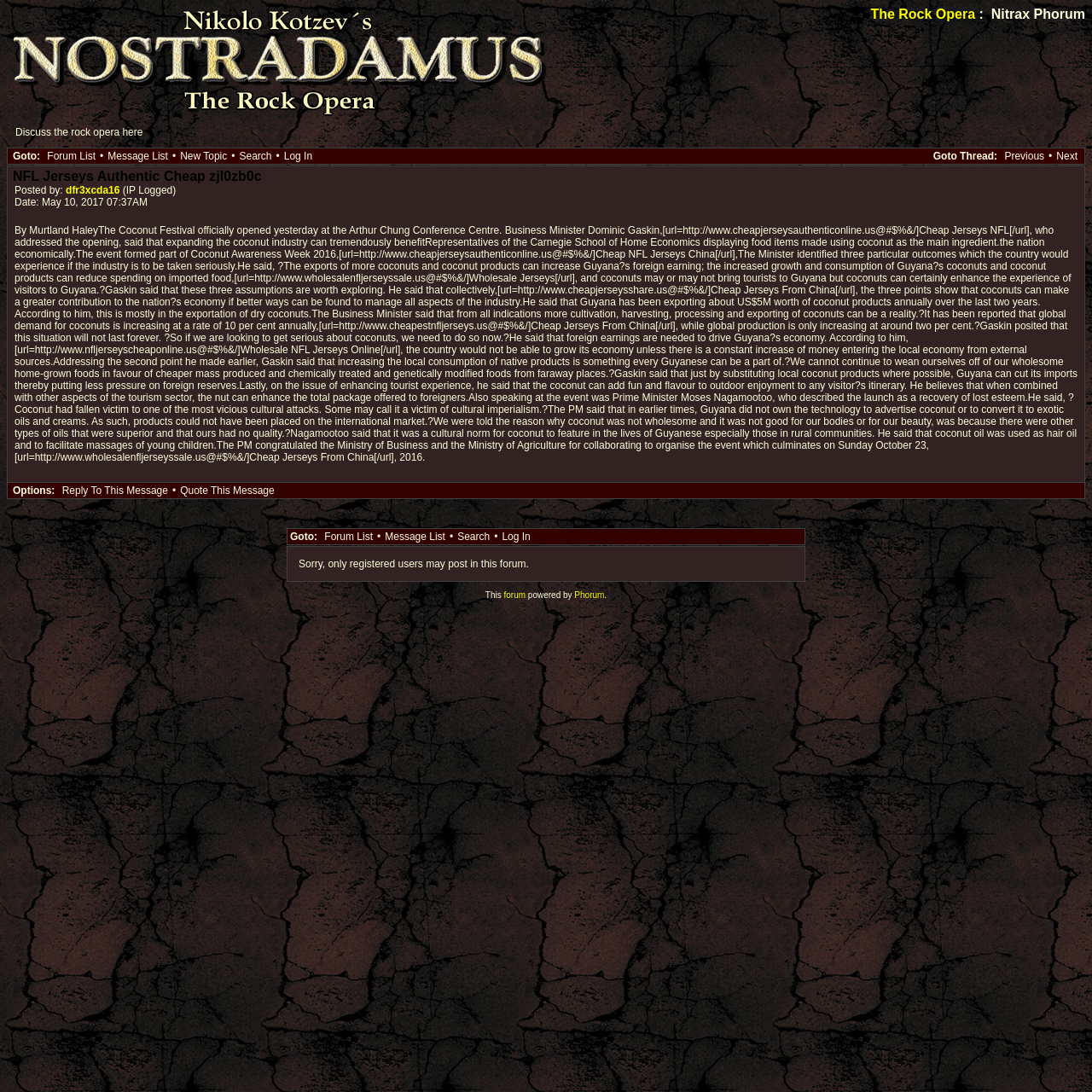Please specify the coordinates of the bounding box for the element that should be clicked to carry out this instruction: "Search in the forum". The coordinates must be four float numbers between 0 and 1, formatted as [left, top, right, bottom].

[0.215, 0.137, 0.253, 0.149]